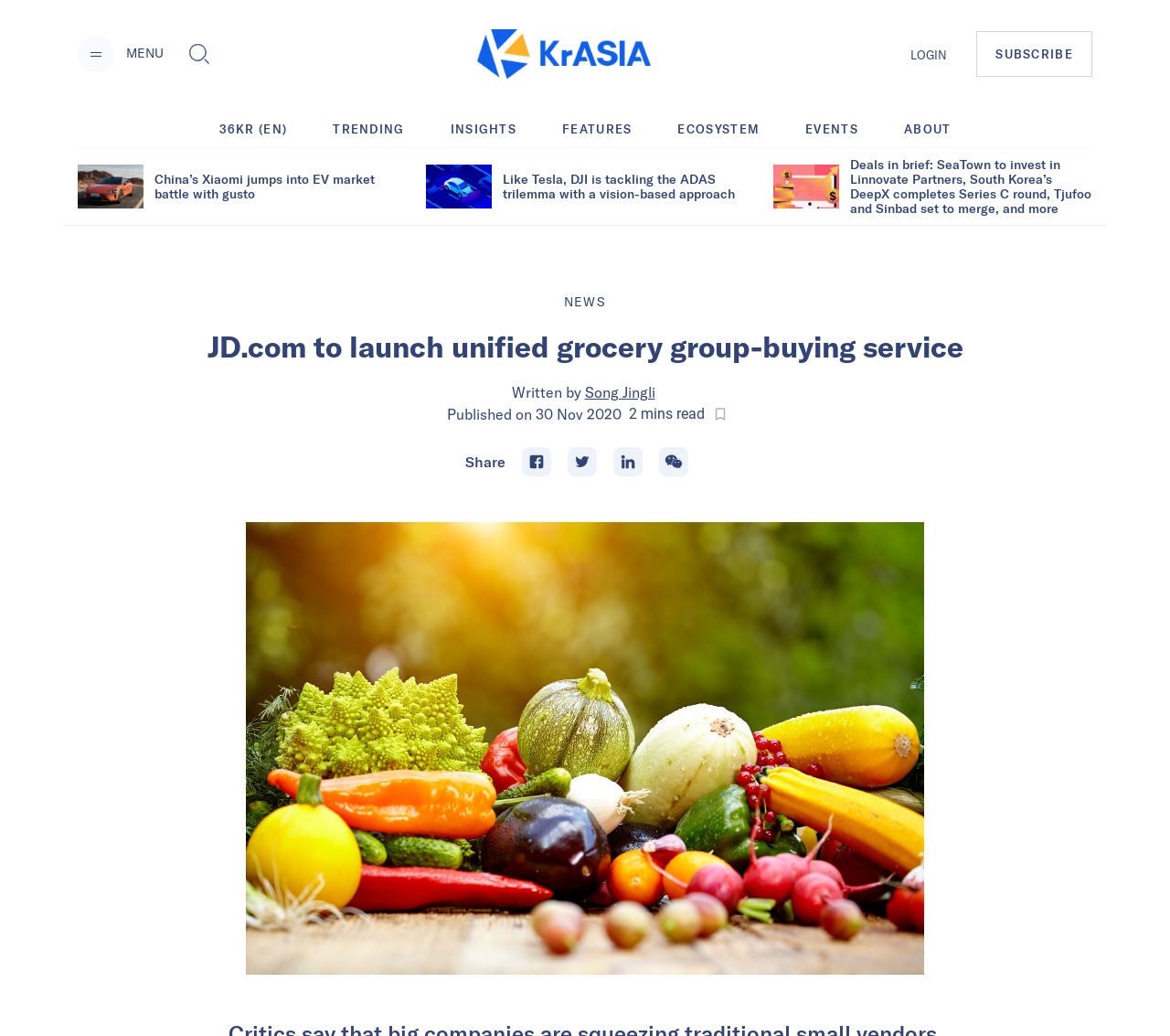Provide a single word or phrase answer to the question: 
What social media platforms are available for sharing the article?

Facebook, Twitter, Linkedin, WhatsApp